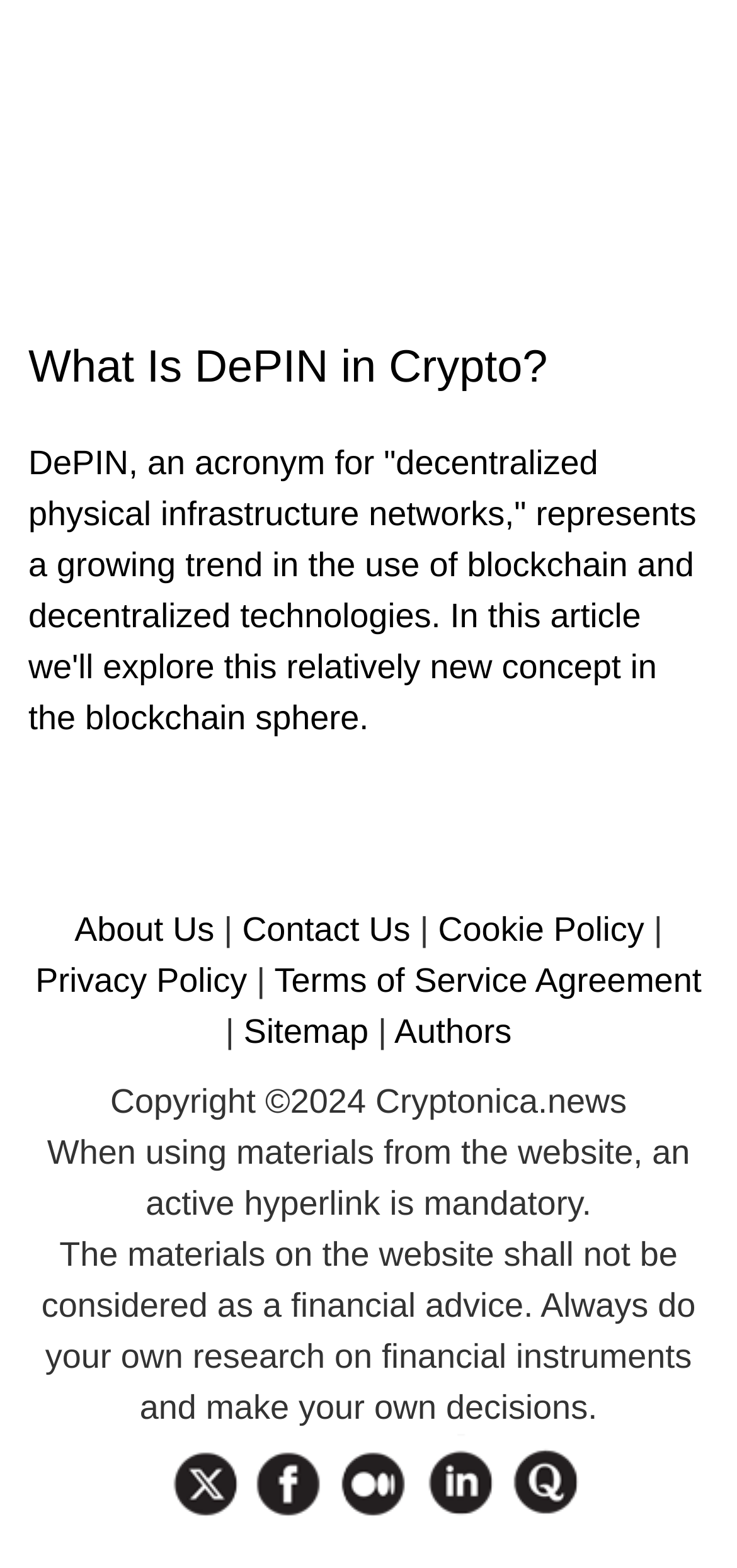Pinpoint the bounding box coordinates of the element you need to click to execute the following instruction: "Follow Cryptonica on Twitter". The bounding box should be represented by four float numbers between 0 and 1, in the format [left, top, right, bottom].

[0.212, 0.914, 0.327, 0.968]